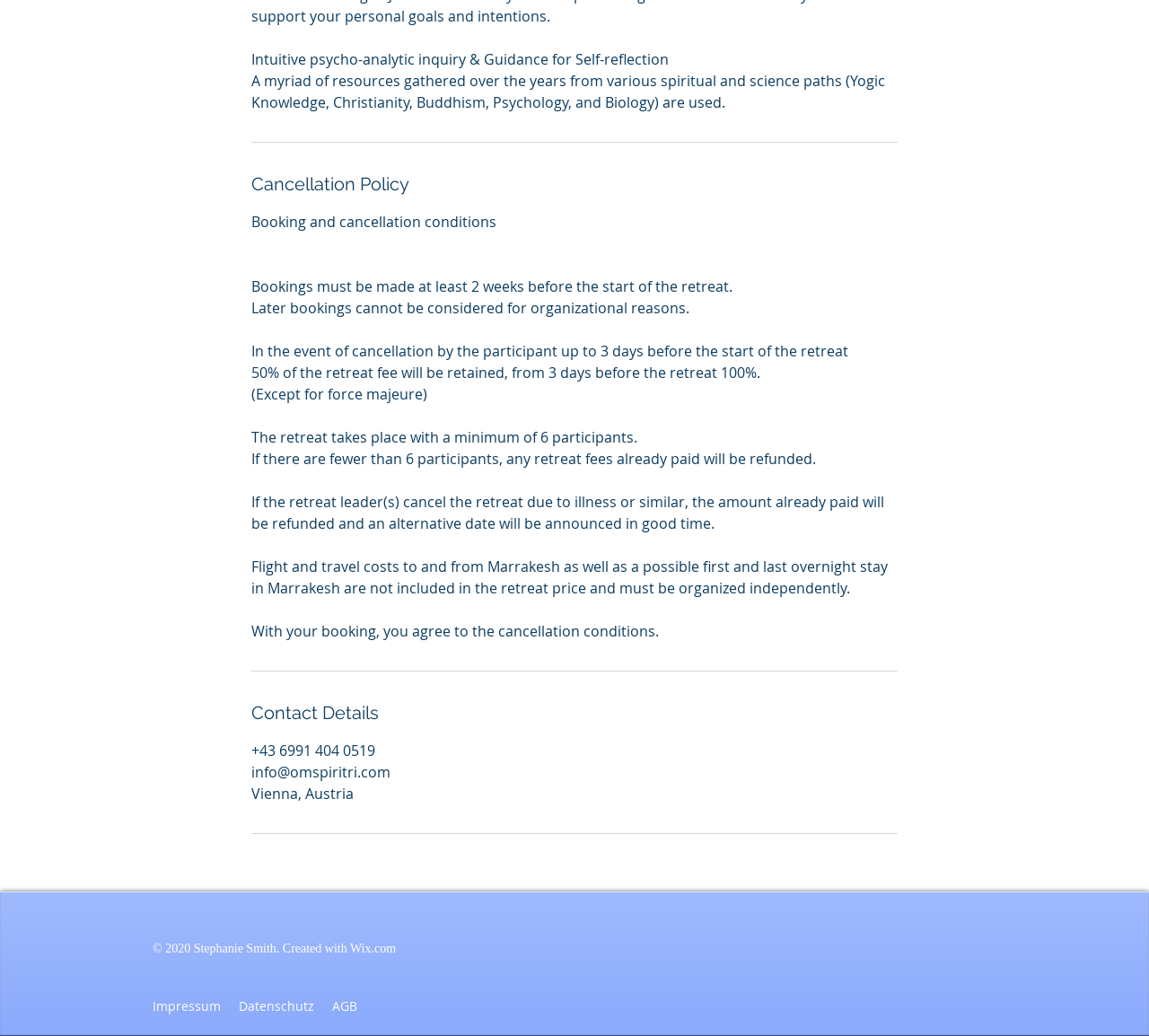Highlight the bounding box coordinates of the element you need to click to perform the following instruction: "send an email."

[0.219, 0.736, 0.34, 0.755]